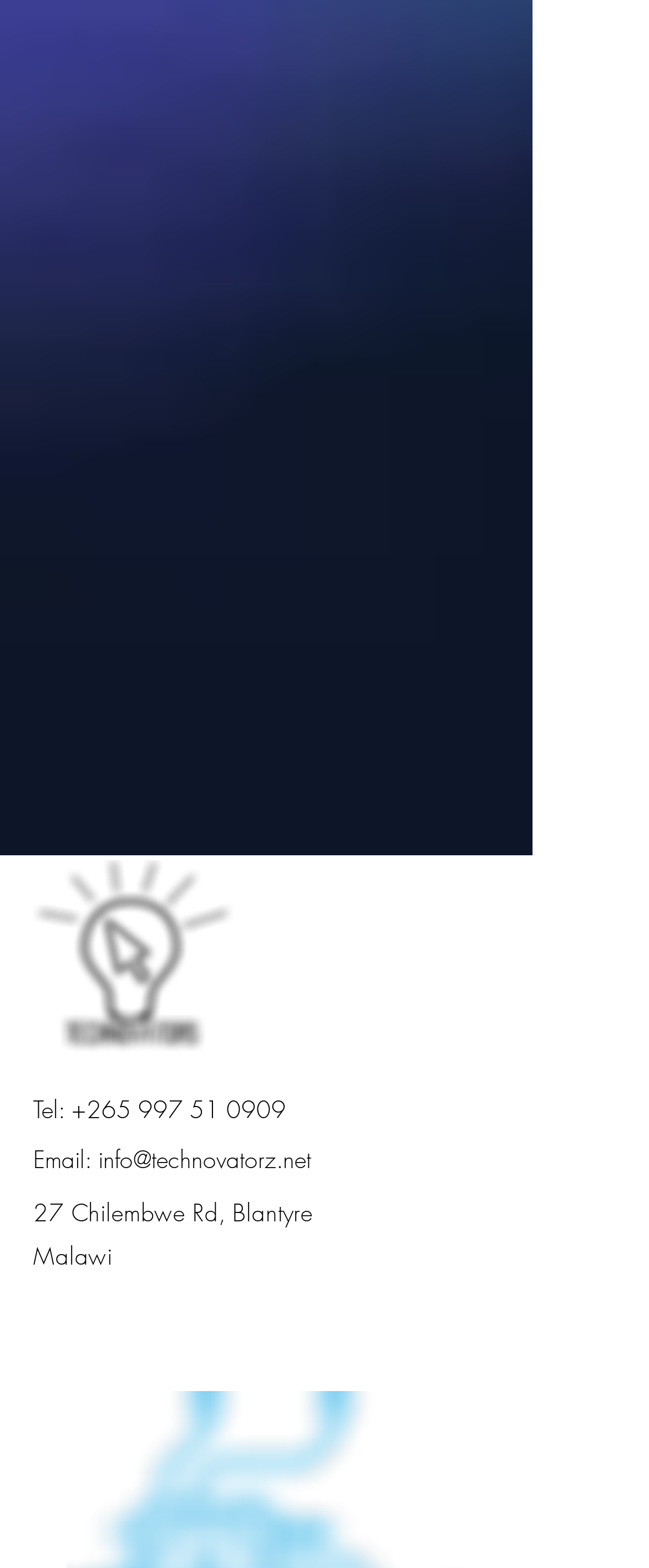Determine the bounding box coordinates of the target area to click to execute the following instruction: "Click submit."

[0.051, 0.435, 0.469, 0.479]